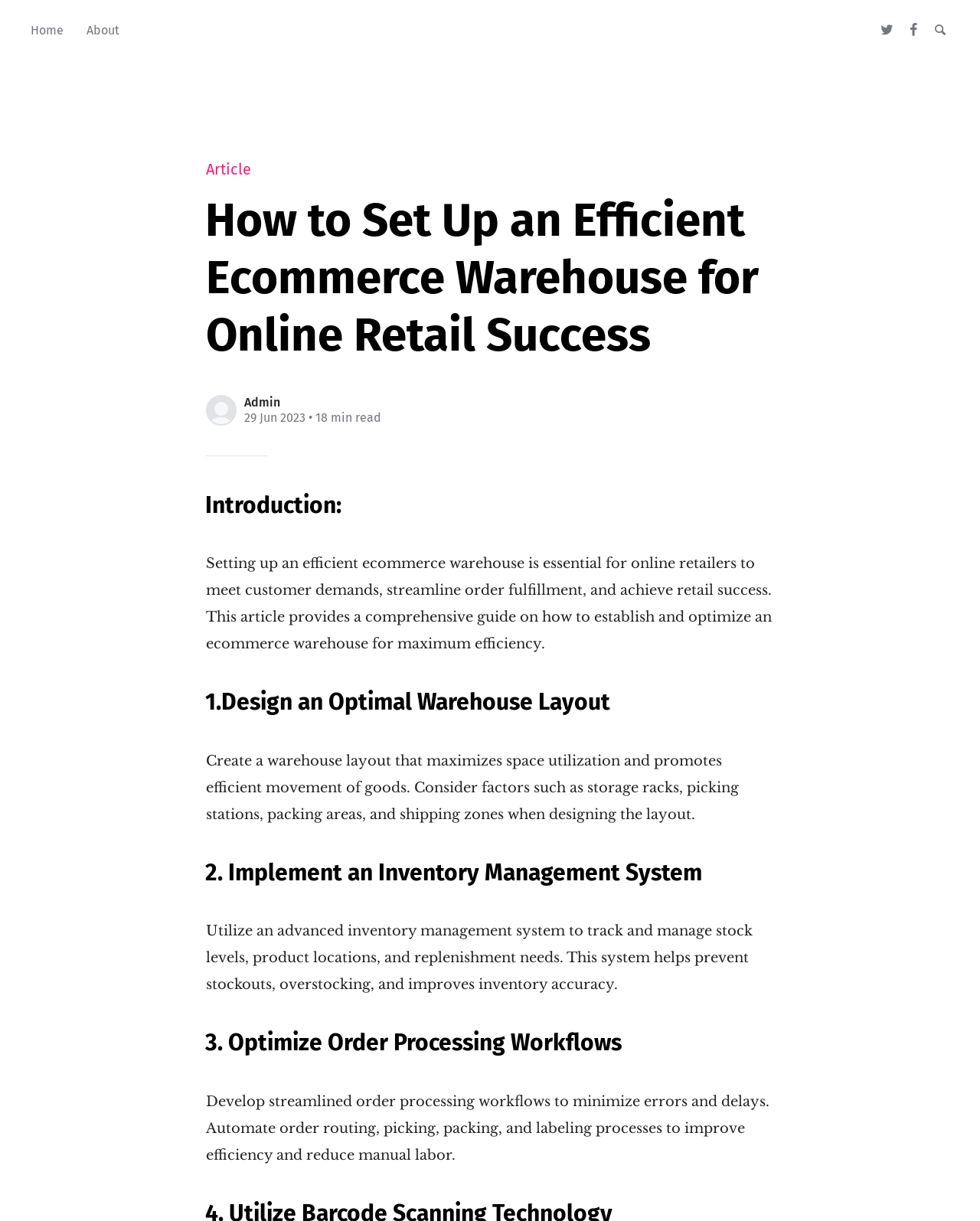Can you look at the image and give a comprehensive answer to the question:
What is the benefit of implementing an inventory management system?

According to the article, implementing an inventory management system helps prevent stockouts, overstocking, and improves inventory accuracy by tracking and managing stock levels, product locations, and replenishment needs.